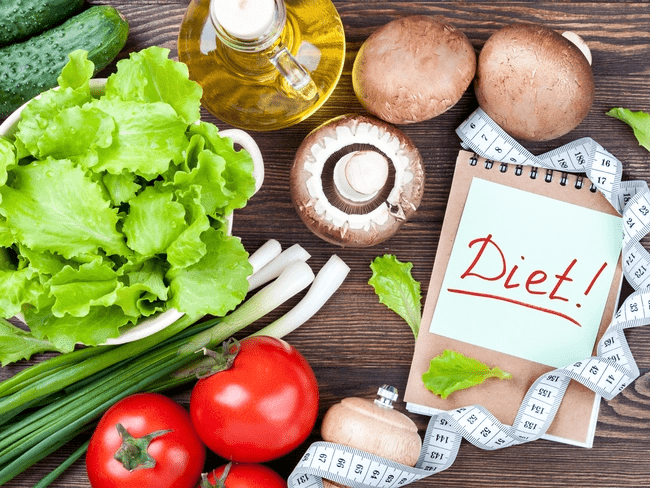Use a single word or phrase to answer the question: What is written on the notebook?

Diet!